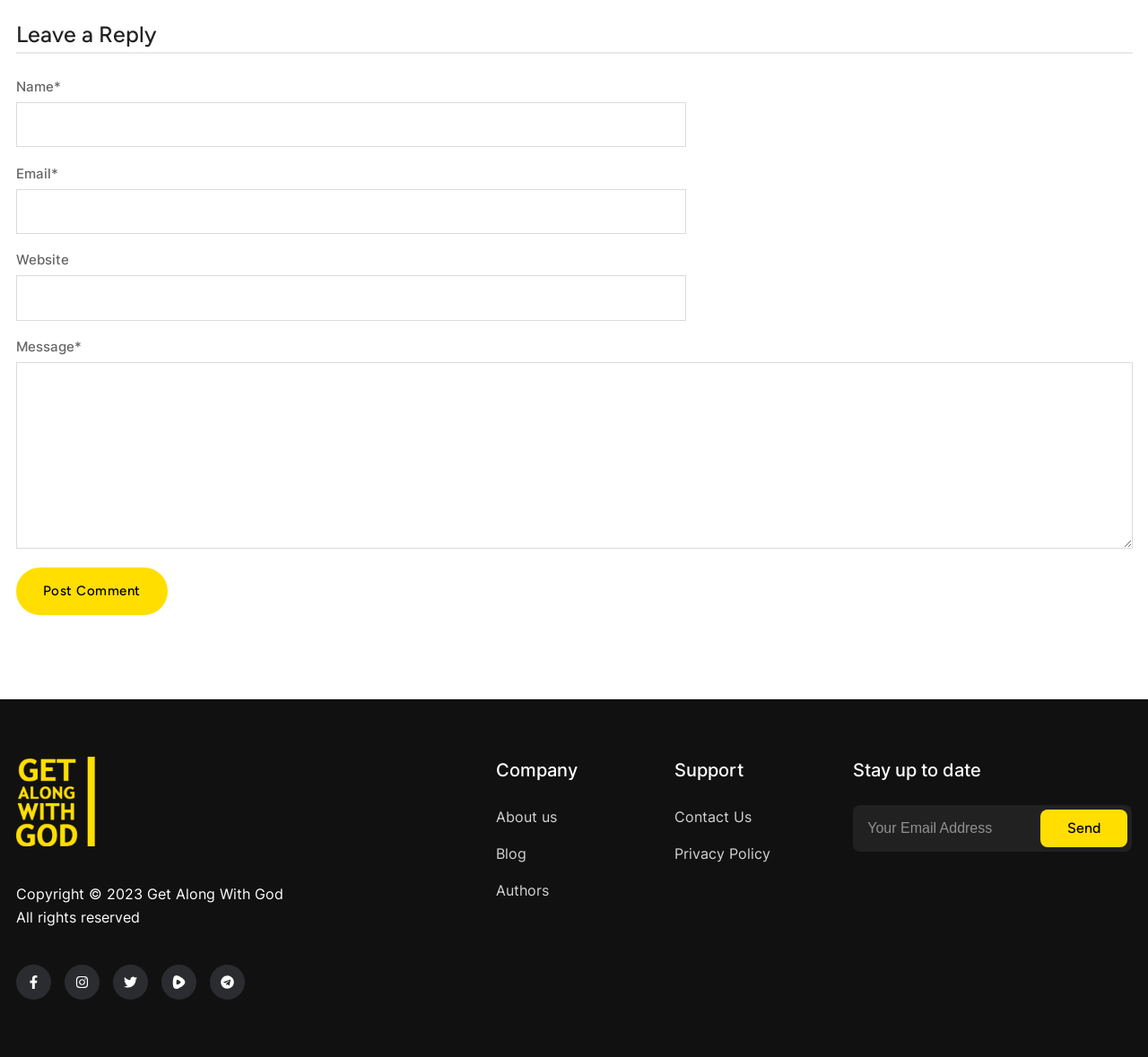Please specify the bounding box coordinates of the clickable section necessary to execute the following command: "Search for recent posts".

None